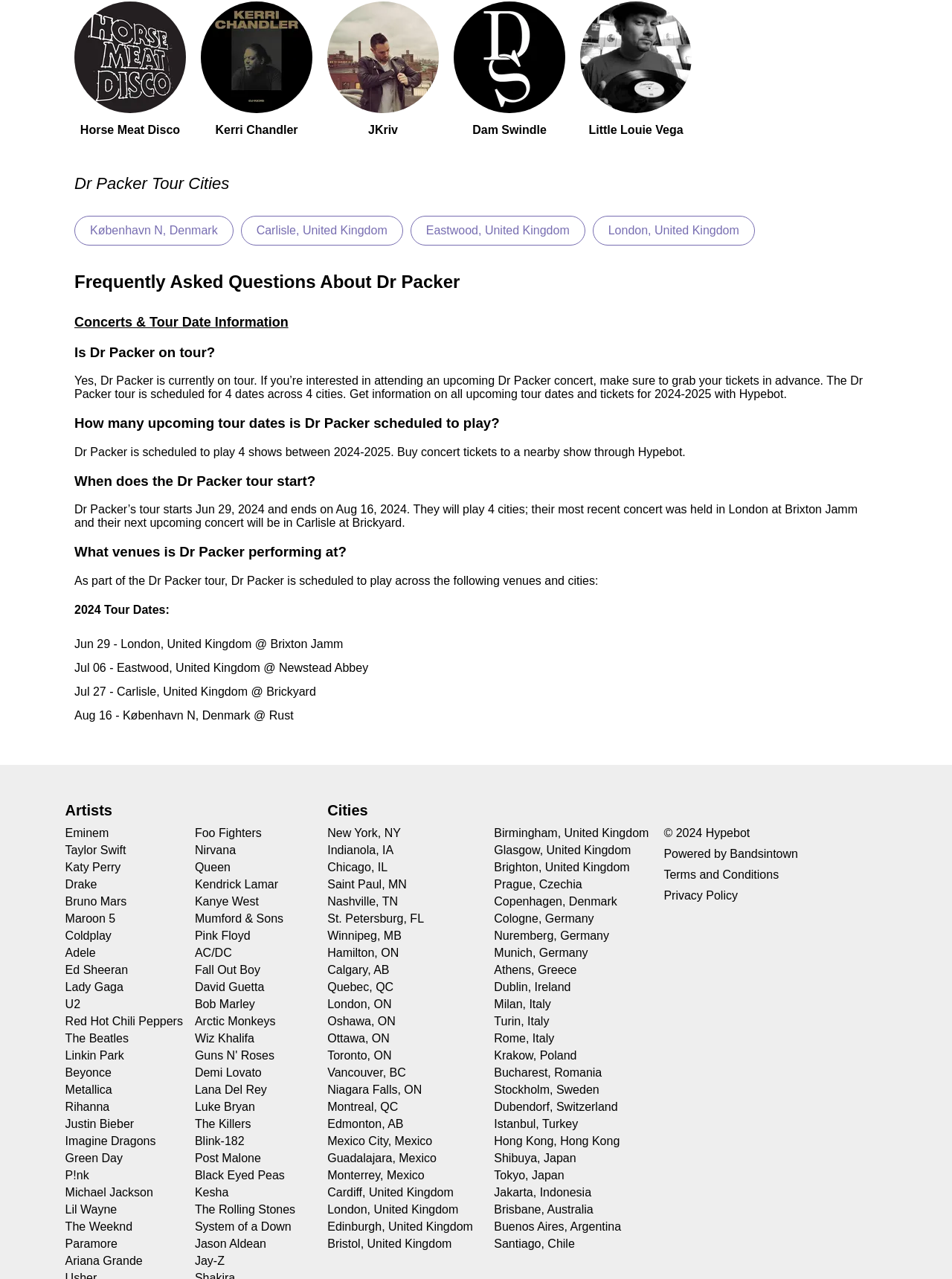Find and provide the bounding box coordinates for the UI element described here: "Adele". The coordinates should be given as four float numbers between 0 and 1: [left, top, right, bottom].

[0.068, 0.74, 0.1, 0.751]